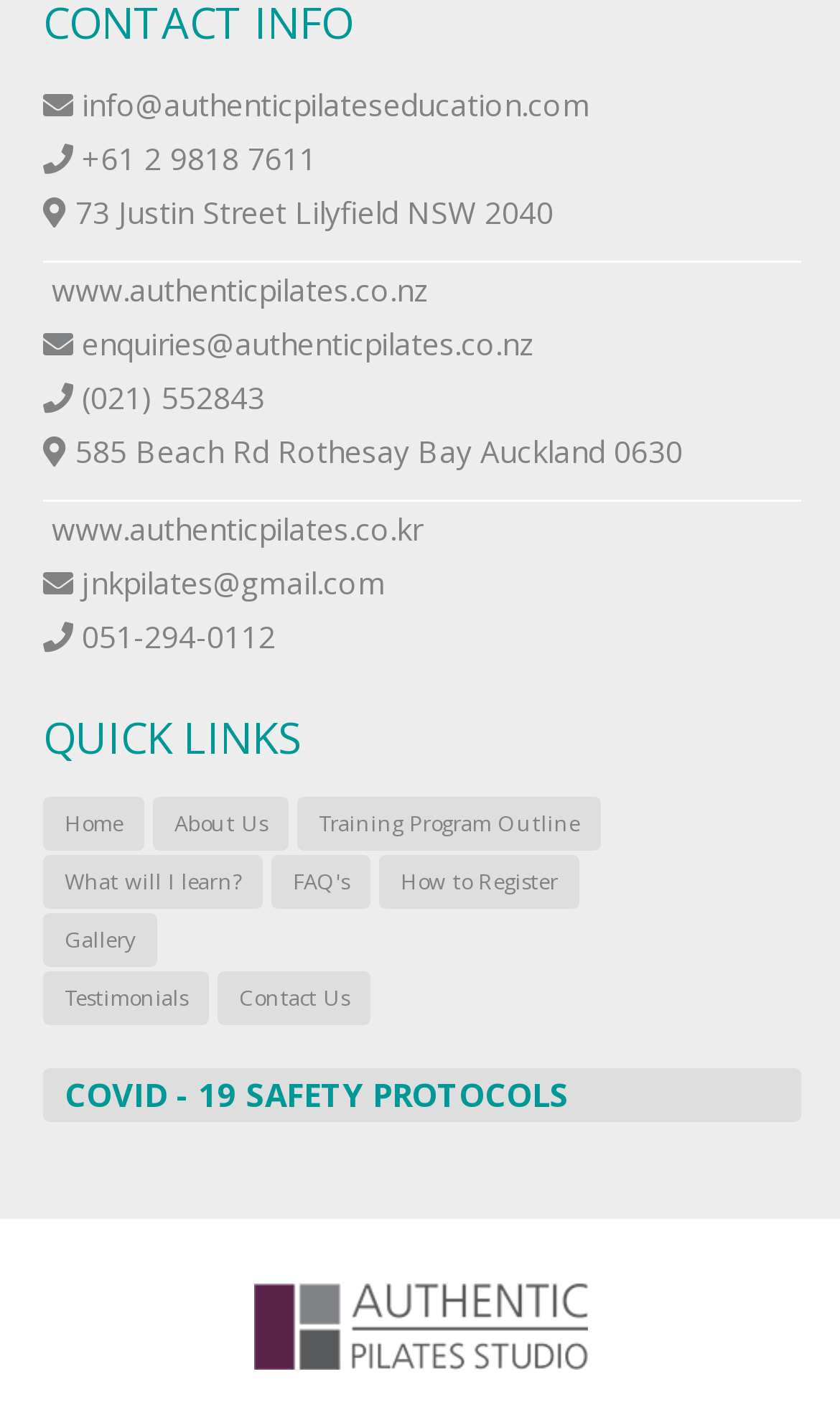How many horizontal separators are there on the page?
Examine the image and provide an in-depth answer to the question.

There are three horizontal separators on the page, which are used to visually separate different sections of content, including the contact information sections and the QUICK LINKS section.